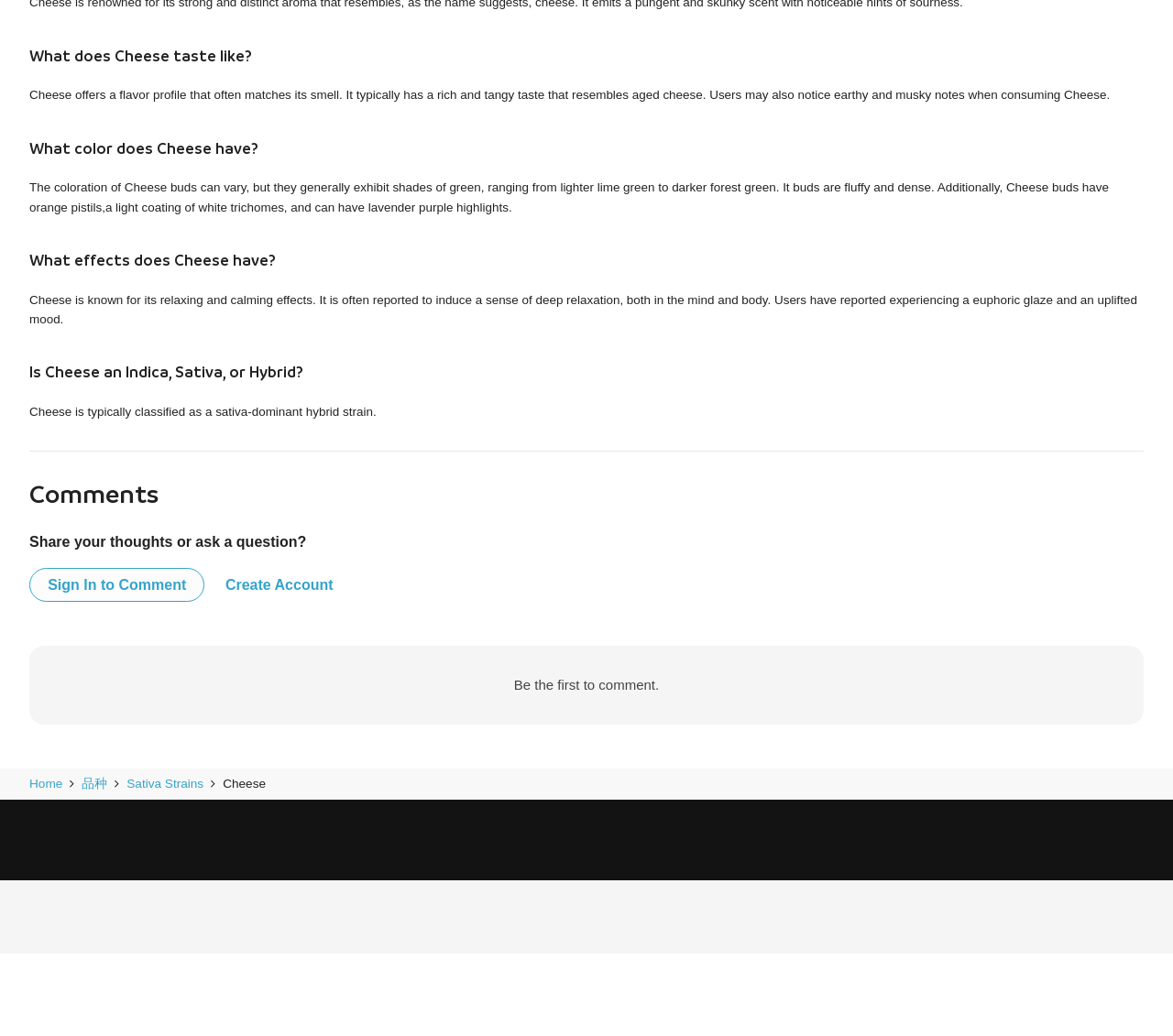Please answer the following question as detailed as possible based on the image: 
Is Cheese an Indica or Sativa strain?

The webpage classifies Cheese as a sativa-dominant hybrid strain, indicating that it has characteristics of both Indica and Sativa strains, but leans more towards Sativa.